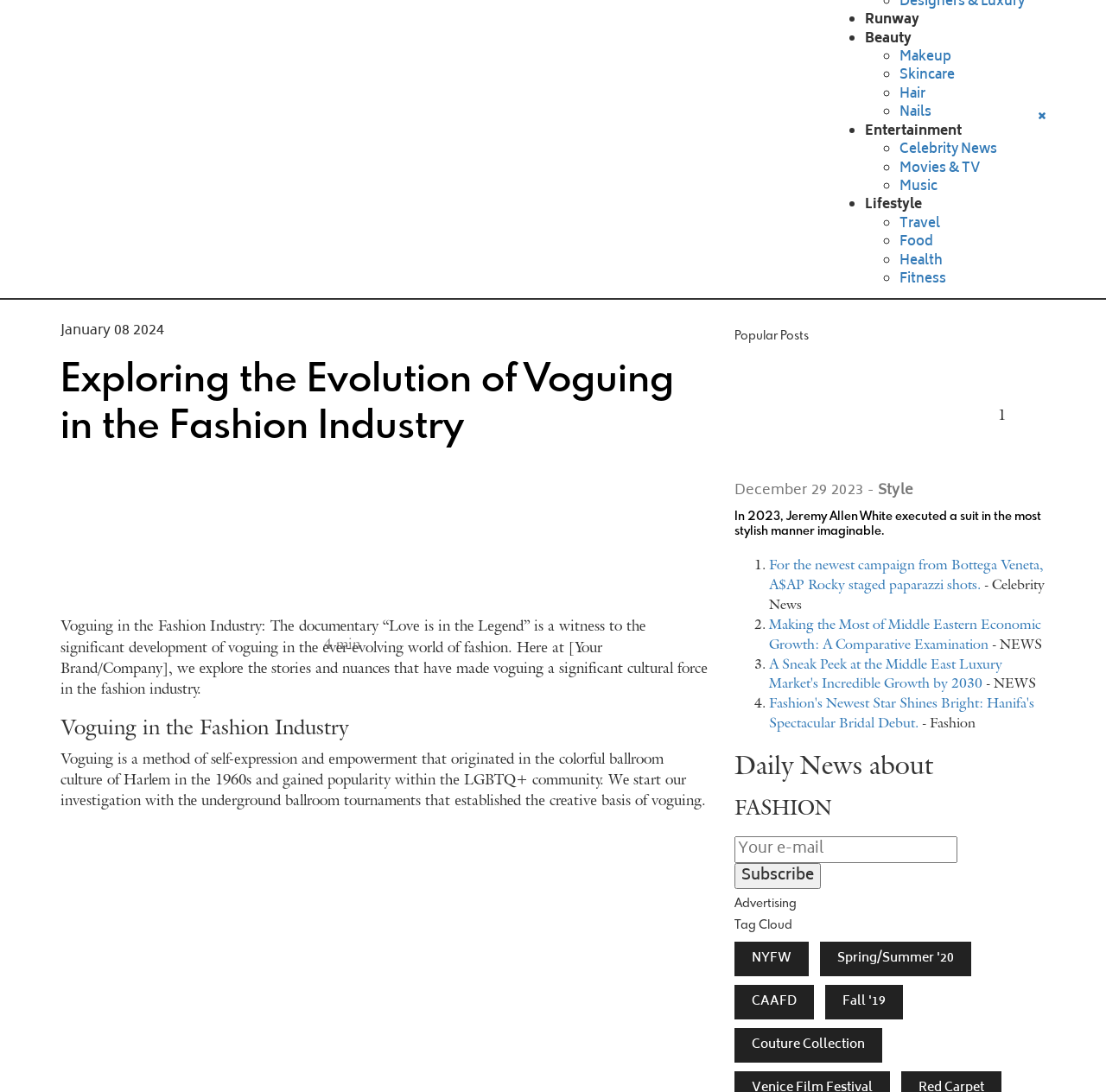Please locate the bounding box coordinates of the region I need to click to follow this instruction: "Subscribe to the newsletter".

[0.664, 0.79, 0.742, 0.814]